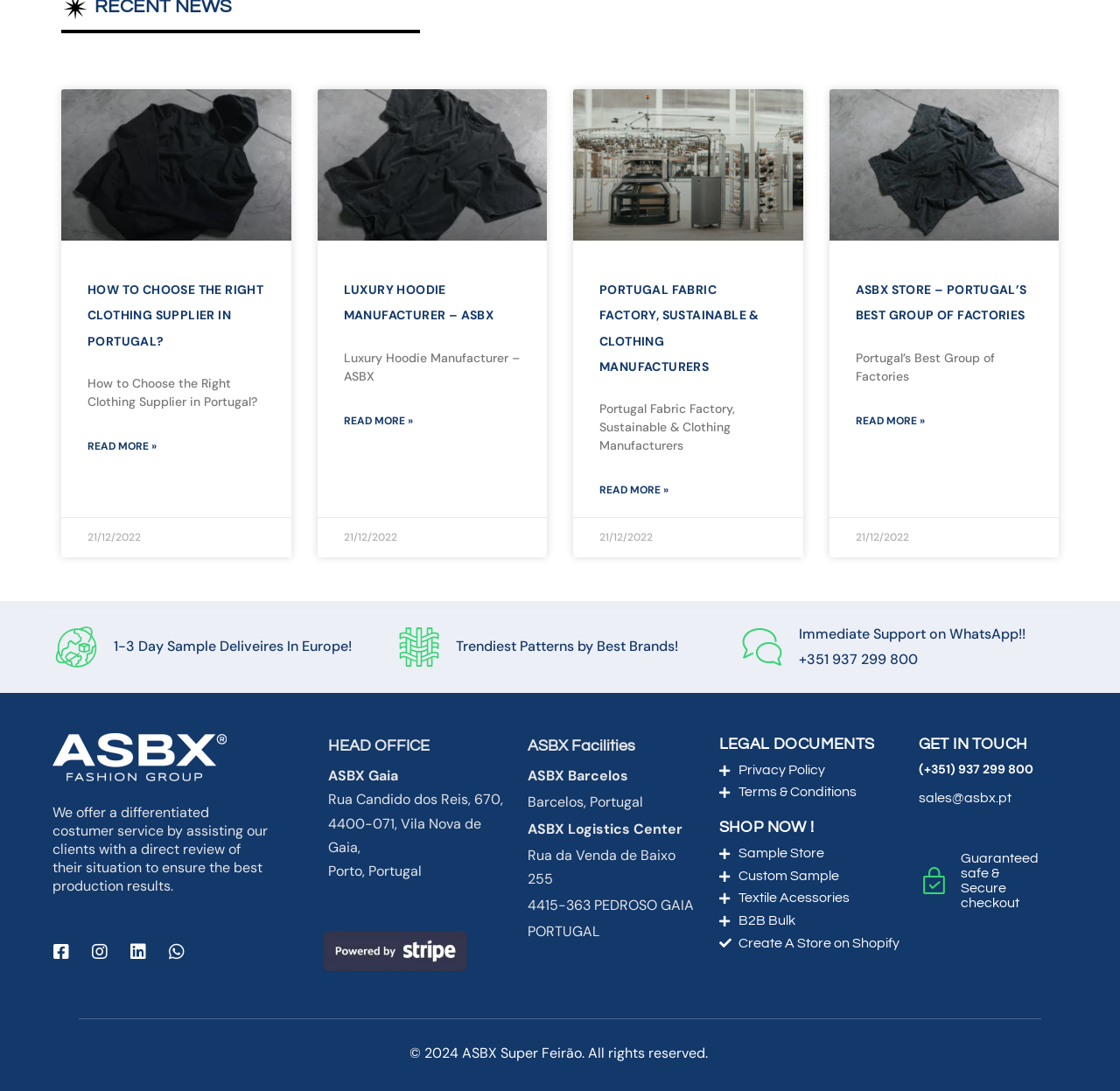Refer to the image and provide an in-depth answer to the question: 
What is the phone number provided on the webpage?

I found the phone number '+351 937 299 800' on the webpage, which is located in the 'GET IN TOUCH' section. This phone number is likely a contact number for the company or organization represented on the webpage.